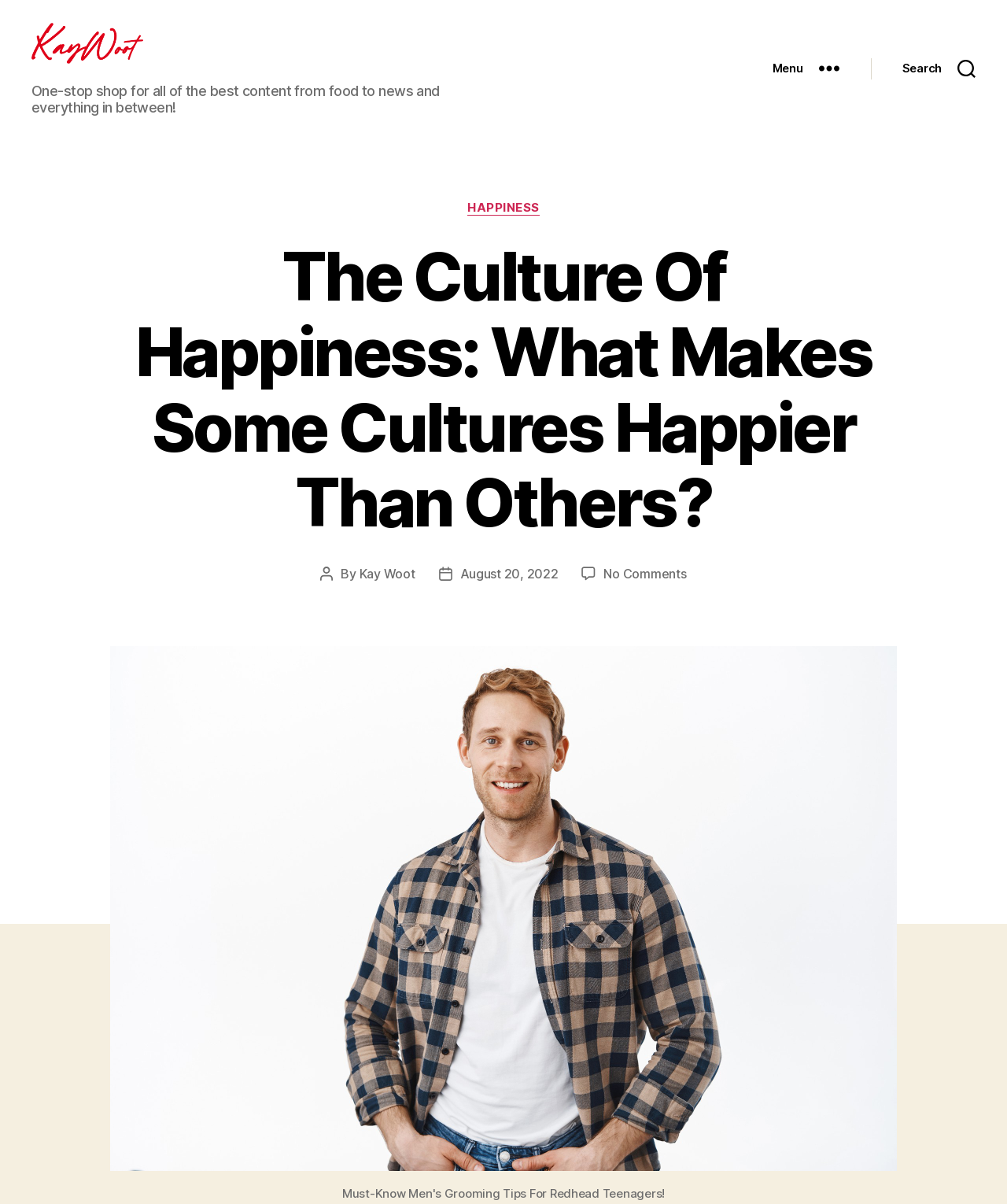Respond to the question below with a single word or phrase:
What is the category of the current post?

HAPPINESS